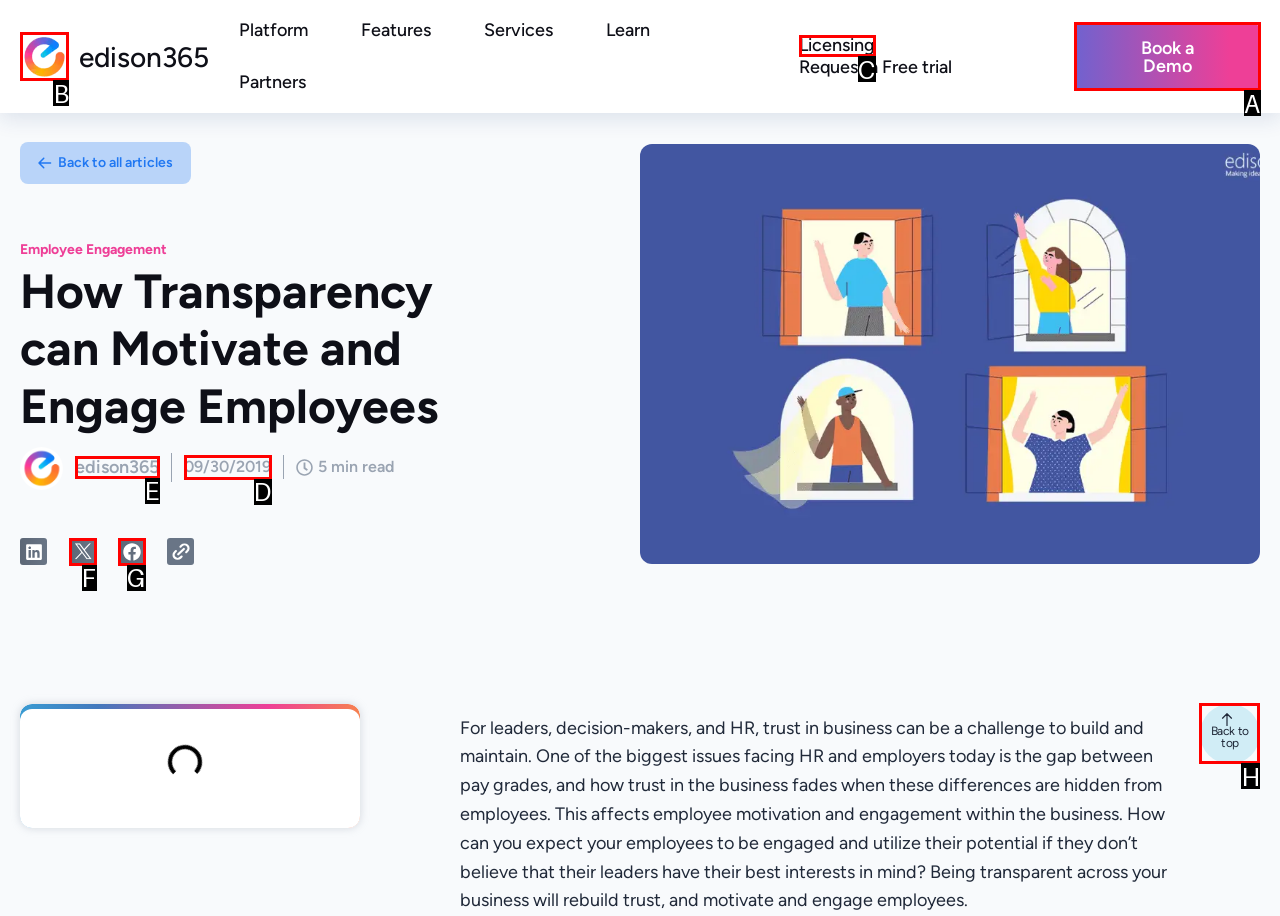Match the element description: aria-label="Share on facebook" to the correct HTML element. Answer with the letter of the selected option.

G